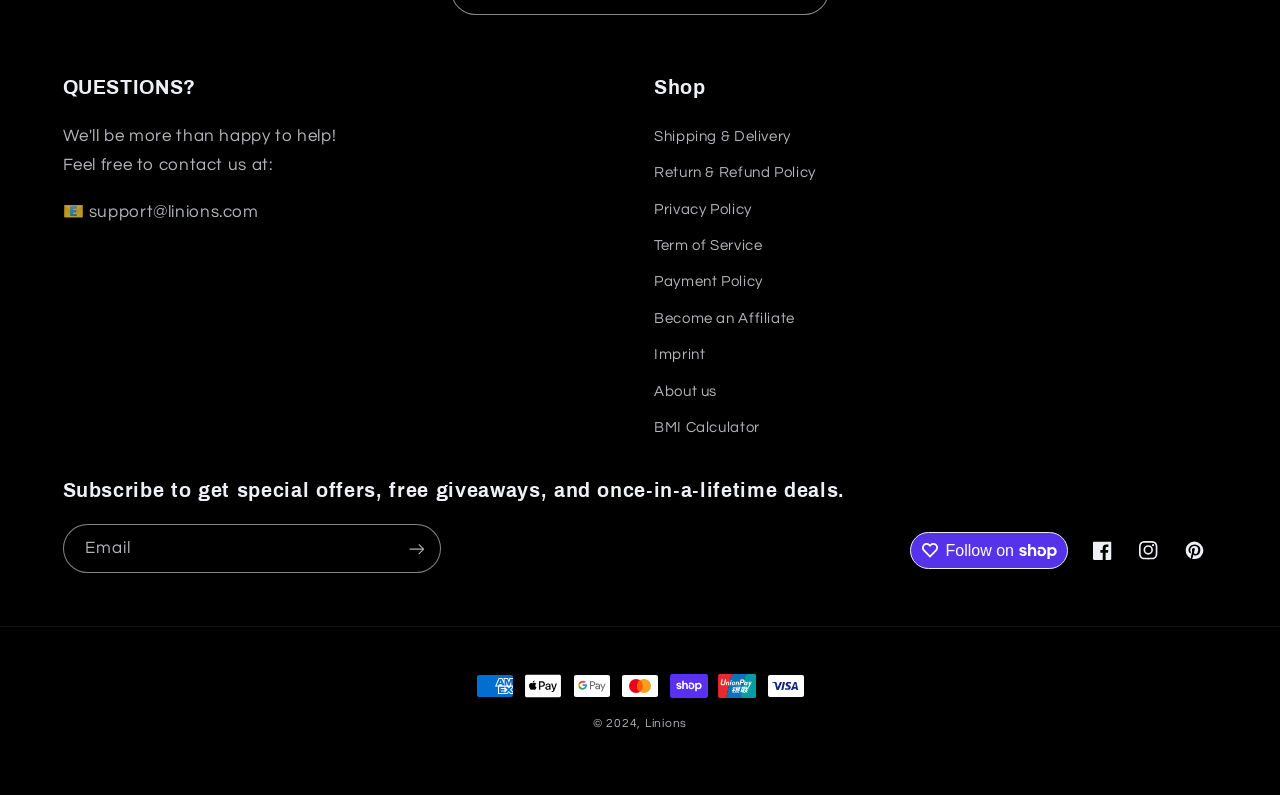What is the copyright year?
Please elaborate on the answer to the question with detailed information.

The copyright year can be found at the bottom of the webpage, where it is stated as '© 2024'.